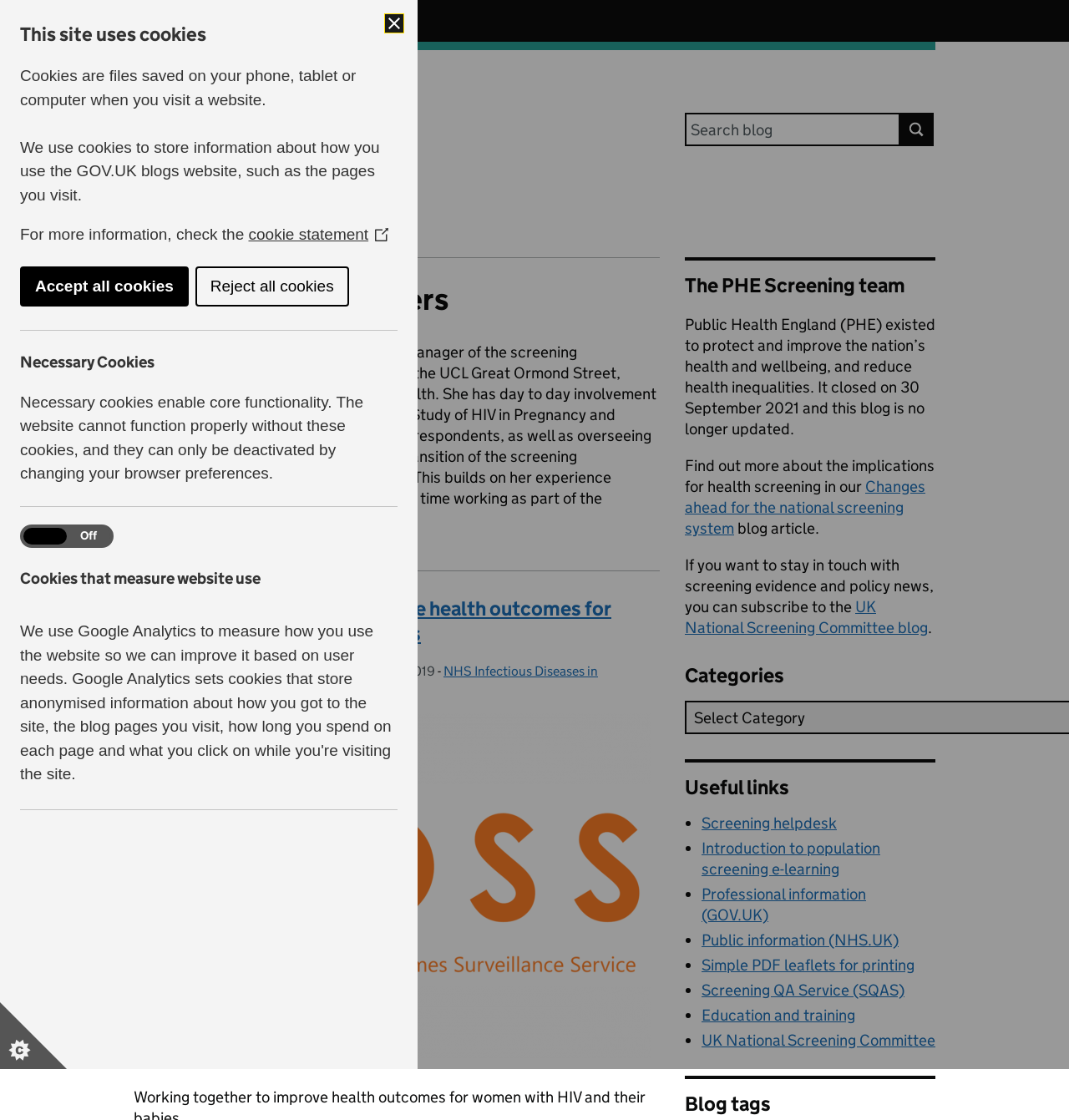Summarize the contents and layout of the webpage in detail.

This webpage is about the Public Health England (PHE) Screening blog, specifically featuring Helen Peters, the manager of the screening surveillance team at the UCL Great Ormond Street, Institute of Child Health. 

At the top of the page, there is a link to skip to the main content, followed by a link to GOV.UK with an accompanying image. Below this, there is a banner with the blog name and a description list with the organization's name, Public Health England. 

On the left side of the page, there is a search bar with a search button. Below this, there is a heading with Helen Peters' name, followed by a brief description of her role and experience. 

The main content of the page is a blog post titled "Working together to improve the health outcomes for women with HIV and their babies." The post is written by Laura Smeaton and Helen Peters, and it is dated December 19, 2019. The post includes a brief introduction, followed by a section with related content and links. 

On the right side of the page, there are several sections, including "The PHE Screening team," "Categories," "Useful links," and "Blog tags." The "Useful links" section contains a list of links to various resources, including the Screening helpdesk, e-learning modules, and professional information on GOV.UK. 

At the bottom of the page, there is a section about cookies, with buttons to accept or reject all cookies, as well as options to customize cookie settings.